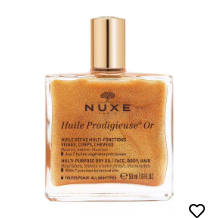What is the primary function of the product?
Using the picture, provide a one-word or short phrase answer.

Hydration and nourishment